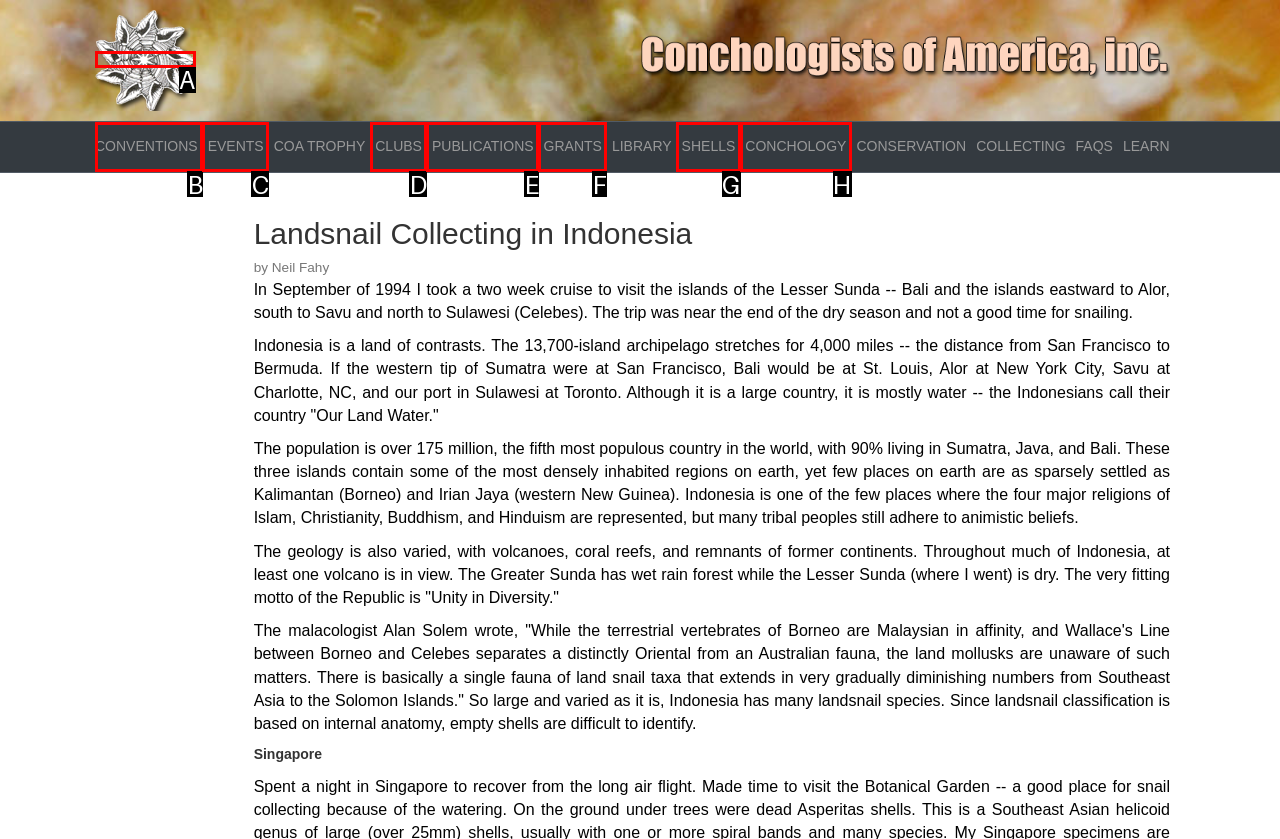Tell me which one HTML element best matches the description: Conventions Answer with the option's letter from the given choices directly.

B